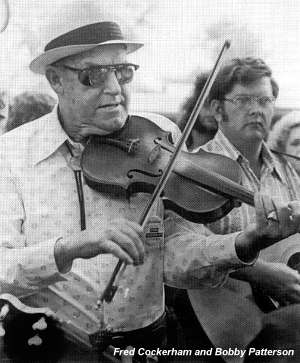Answer the question below in one word or phrase:
What is the atmosphere in the background?

informal jam session